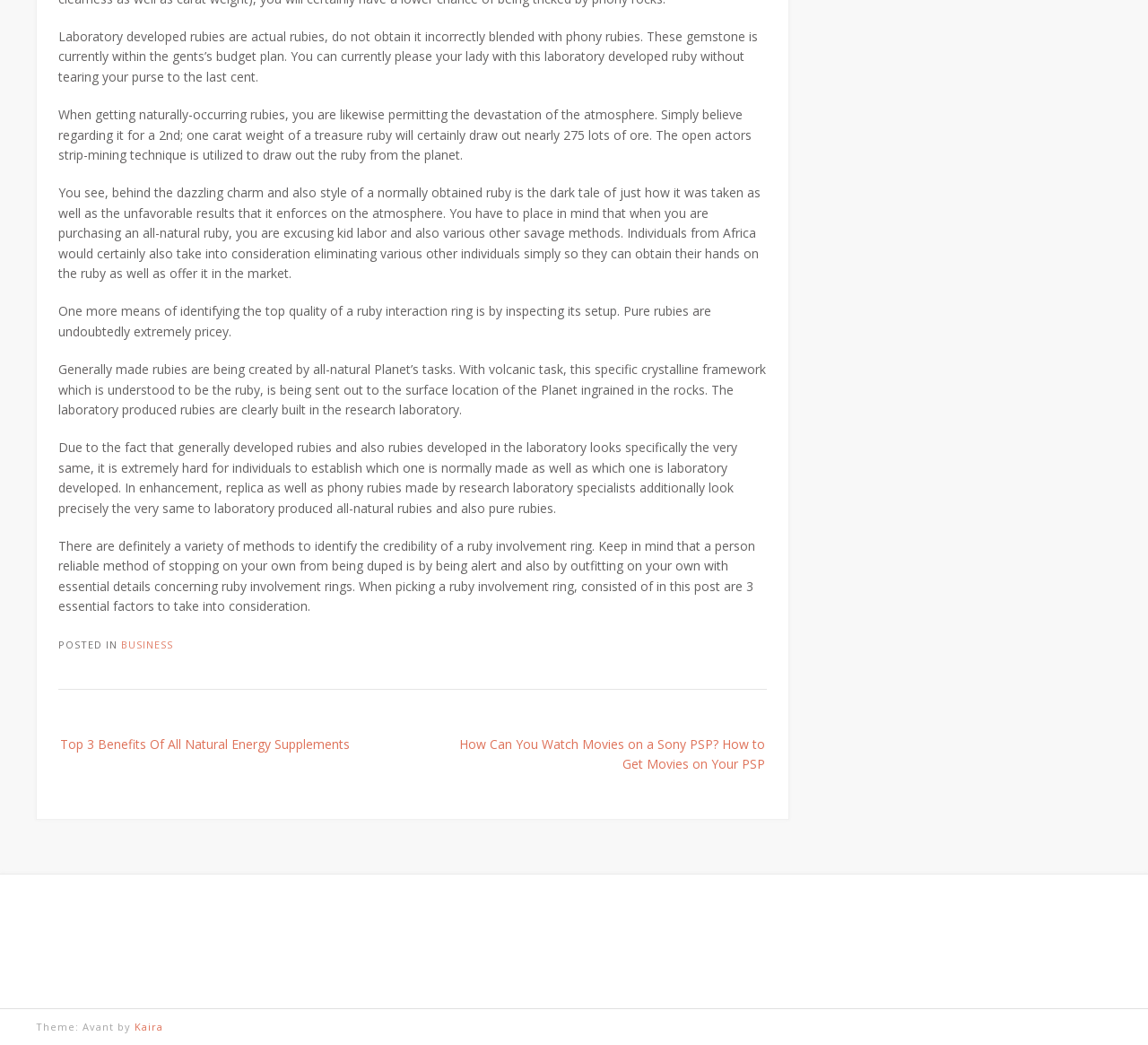Respond to the question with just a single word or phrase: 
What is mentioned as a way to identify the quality of a ruby engagement ring?

Inspecting its setting